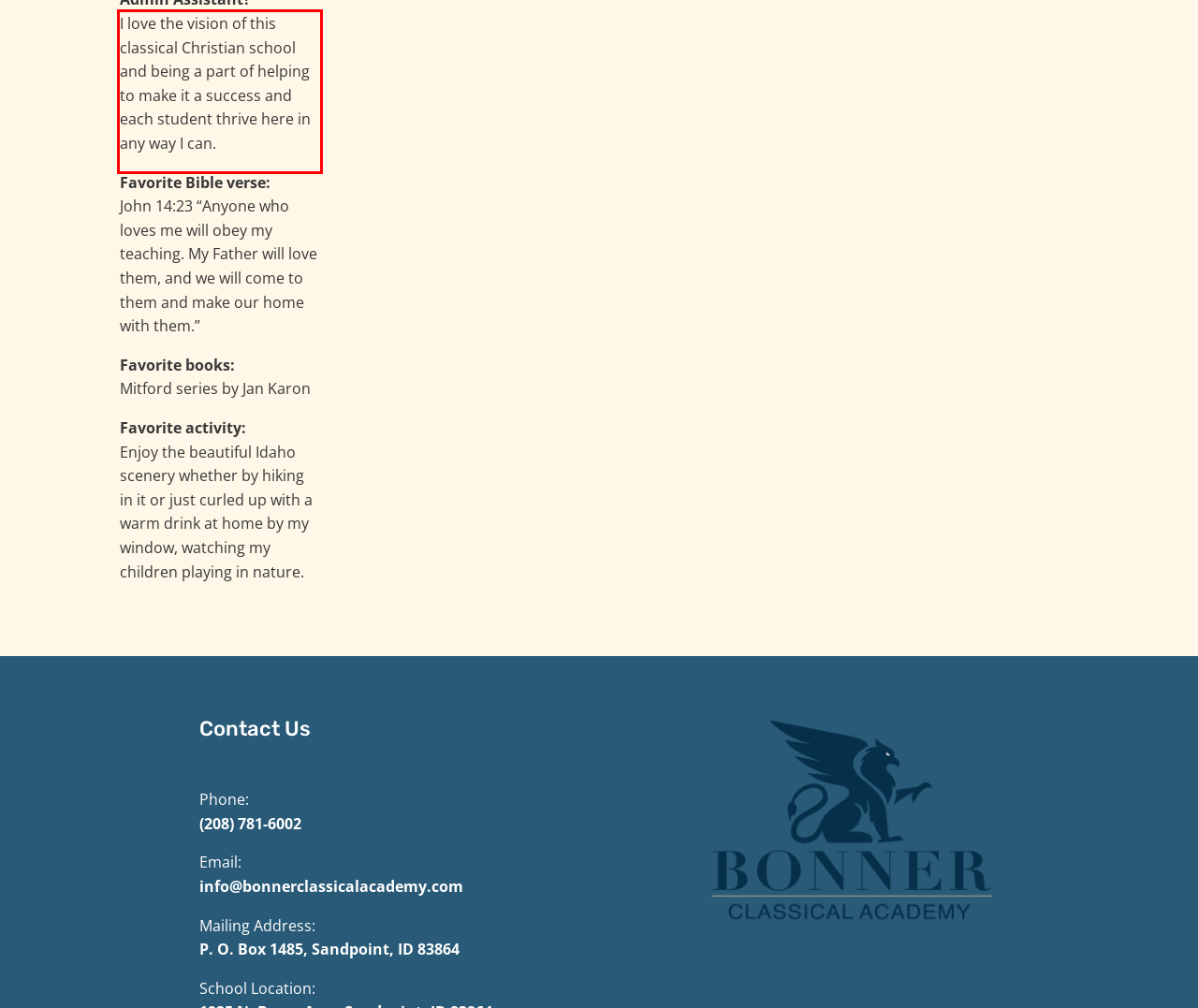Your task is to recognize and extract the text content from the UI element enclosed in the red bounding box on the webpage screenshot.

I love the vision of this classical Christian school and being a part of helping to make it a success and each student thrive here in any way I can.